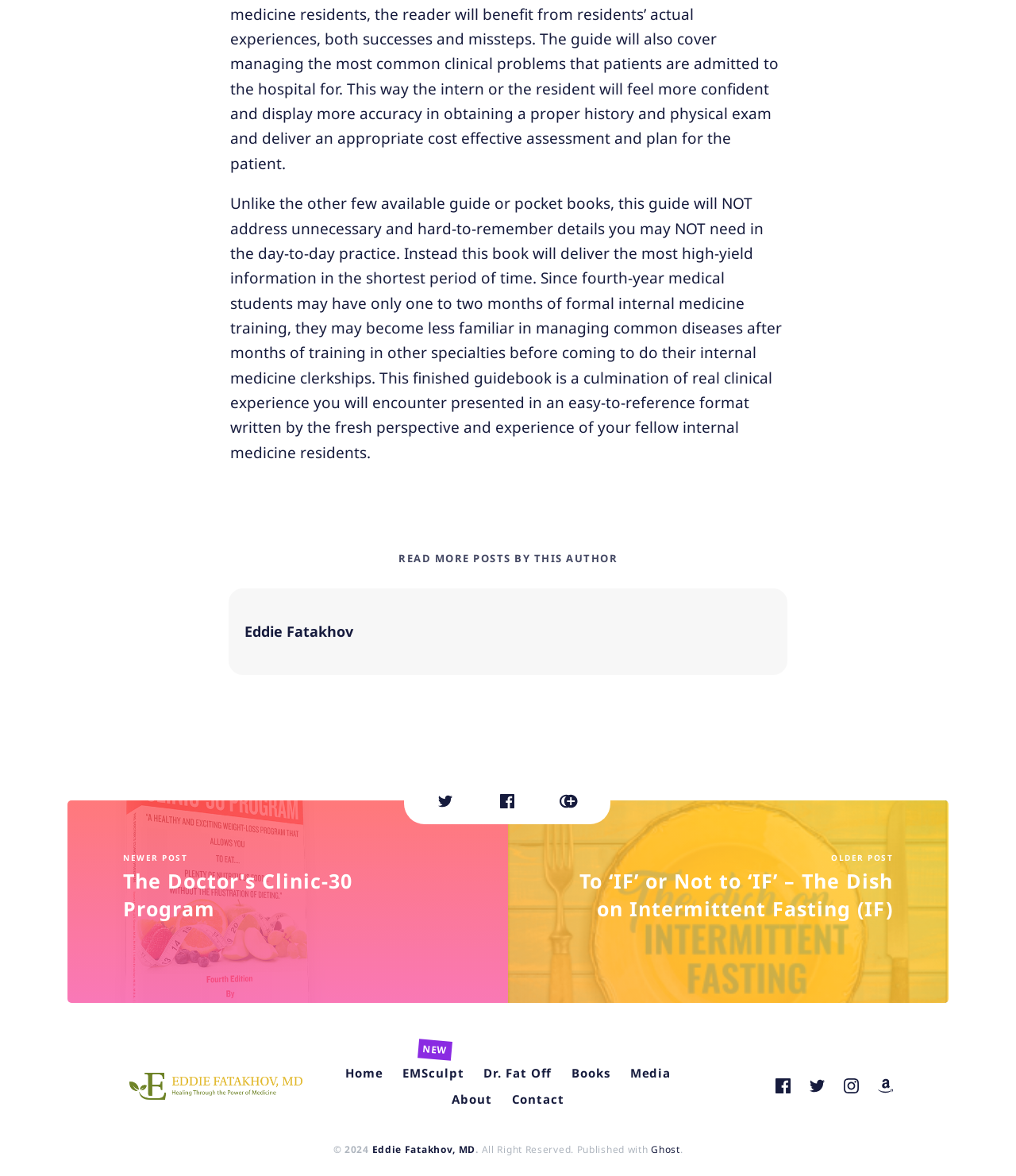Can you find the bounding box coordinates for the element that needs to be clicked to execute this instruction: "Click the link to read more posts by this author"? The coordinates should be given as four float numbers between 0 and 1, i.e., [left, top, right, bottom].

[0.392, 0.469, 0.608, 0.481]